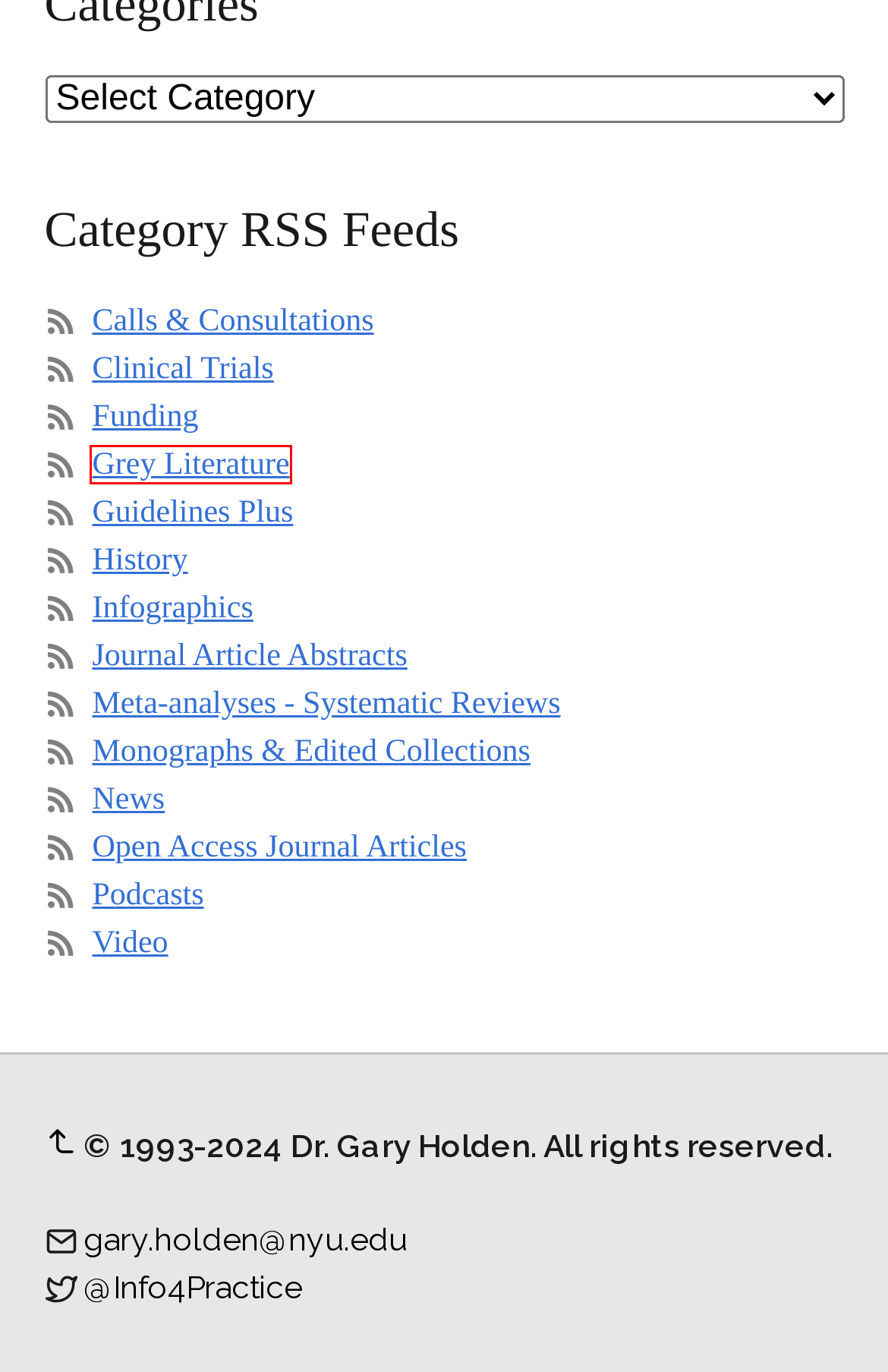Look at the screenshot of the webpage and find the element within the red bounding box. Choose the webpage description that best fits the new webpage that will appear after clicking the element. Here are the candidates:
A. Video Archives - information for practice
B. Monographs & Edited Collections Archives - information for practice
C. Meta-analyses - Systematic Reviews Archives - information for practice
D. Infographics Archives - information for practice
E. Guidelines Plus Archives - information for practice
F. History Archives - information for practice
G. News Archives - information for practice
H. Grey Literature Archives - information for practice

H